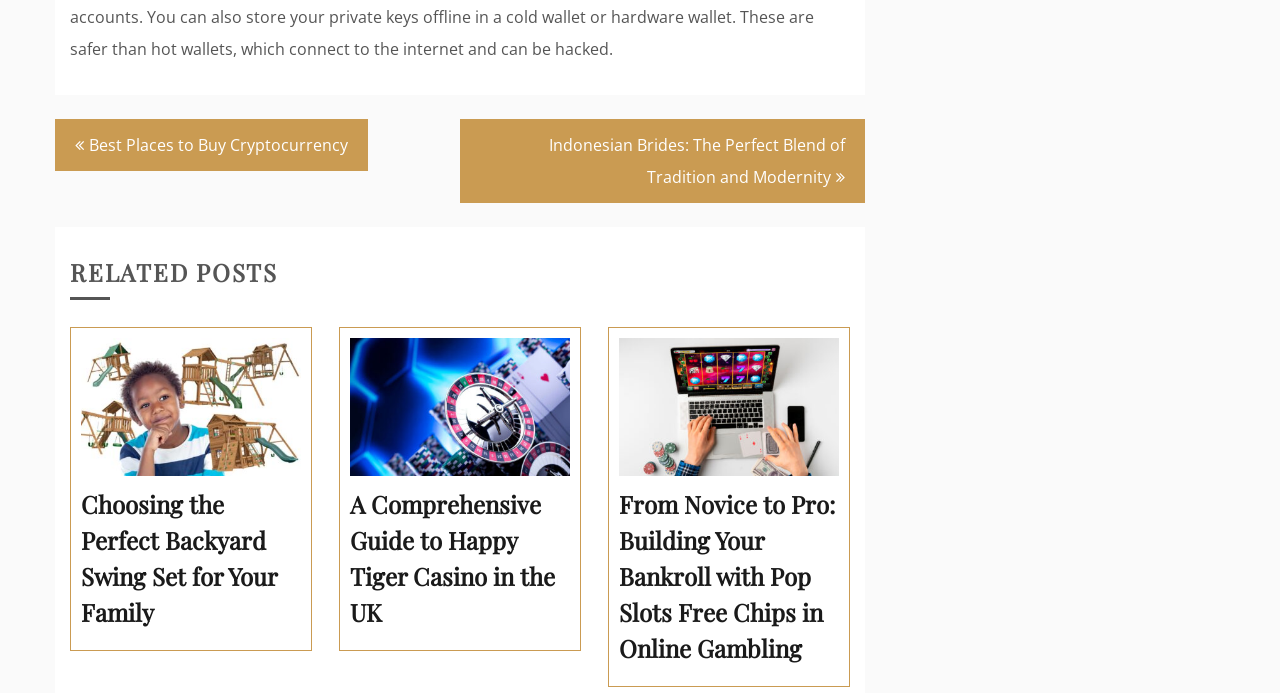What is the title of the last related post?
Refer to the image and respond with a one-word or short-phrase answer.

From Novice to Pro: Building Your Bankroll with Pop Slots Free Chips in Online Gambling